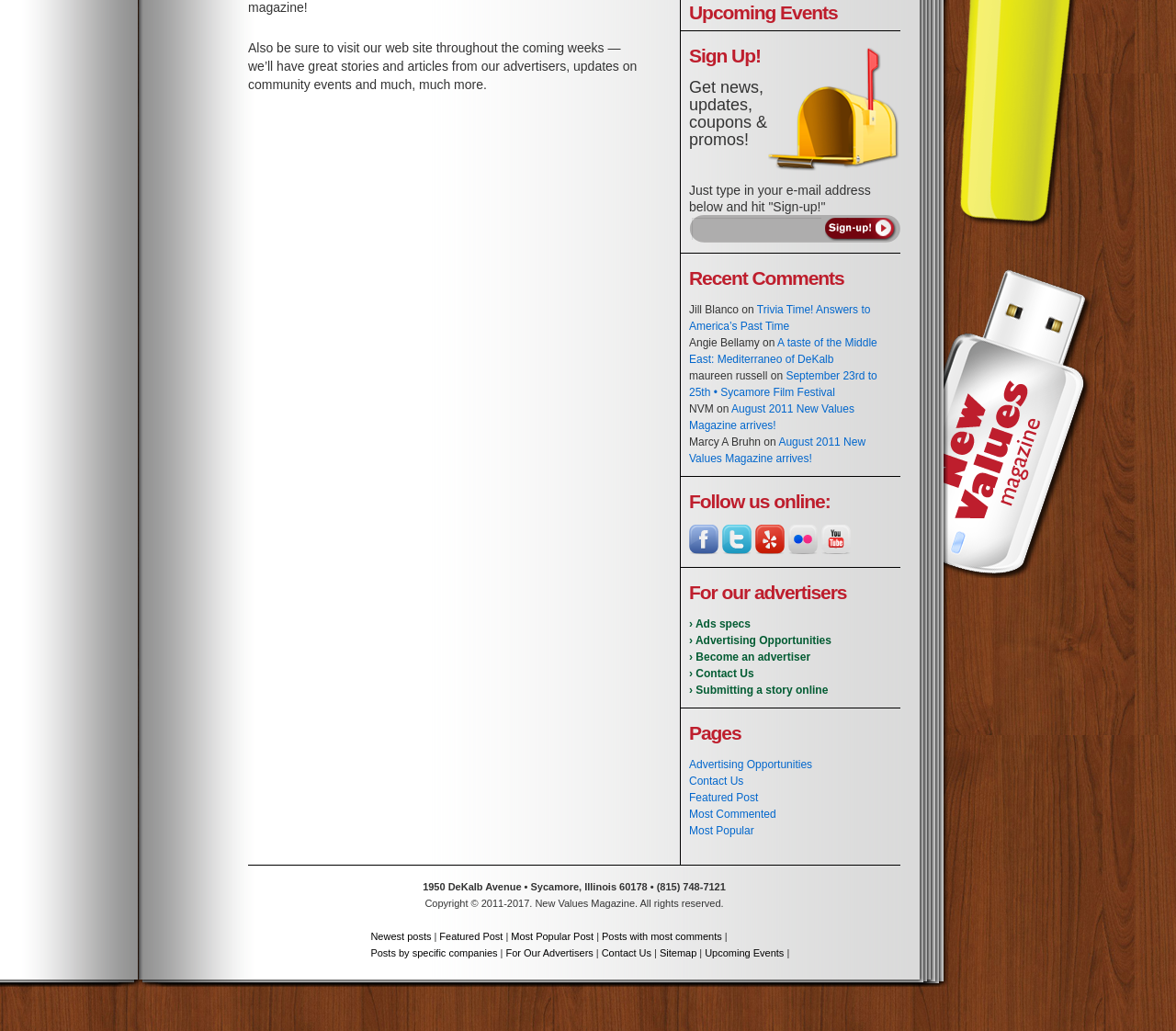Find the bounding box coordinates for the UI element that matches this description: "Advertising Opportunities".

[0.586, 0.735, 0.691, 0.748]